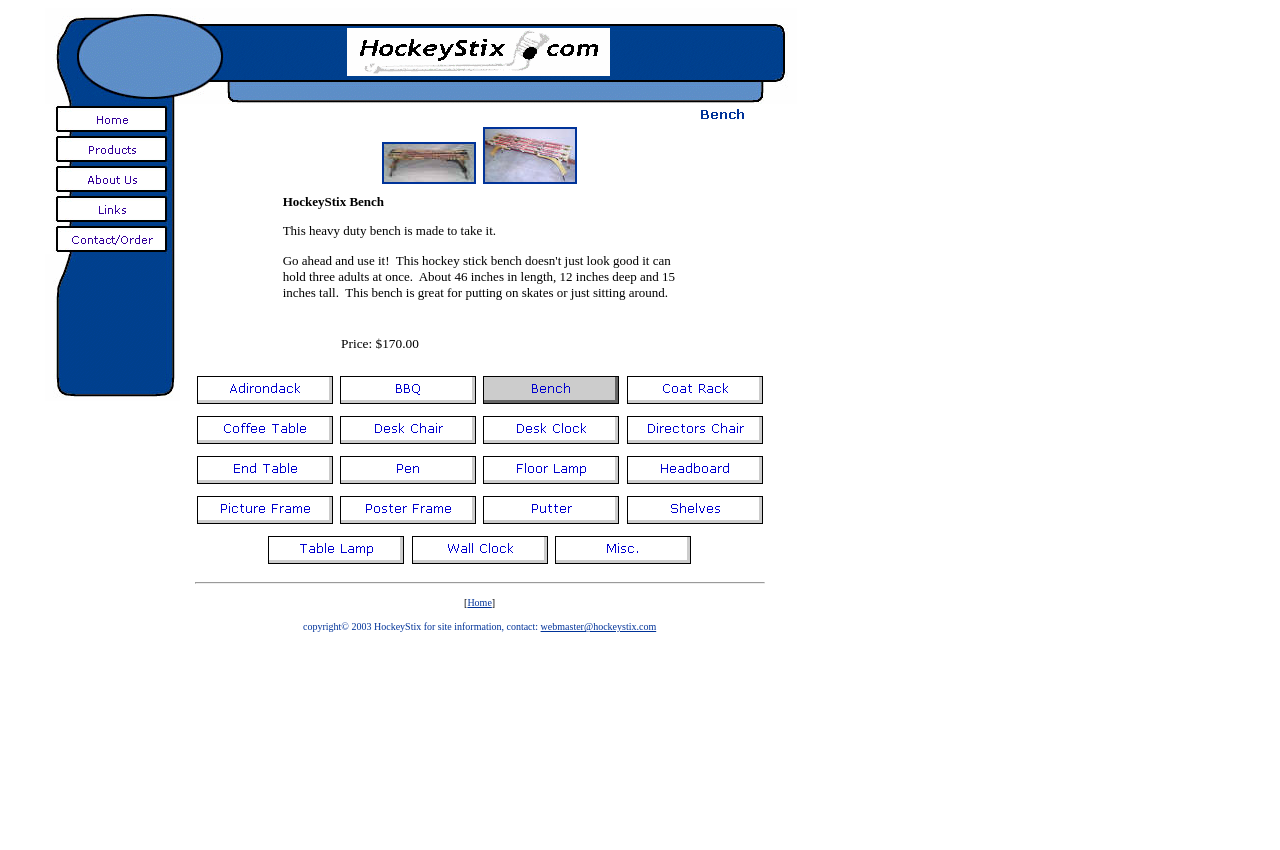For the given element description alt="Hockey Stick Bench.JPG (18151 bytes)", determine the bounding box coordinates of the UI element. The coordinates should follow the format (top-left x, top-left y, bottom-right x, bottom-right y) and be within the range of 0 to 1.

[0.299, 0.202, 0.372, 0.22]